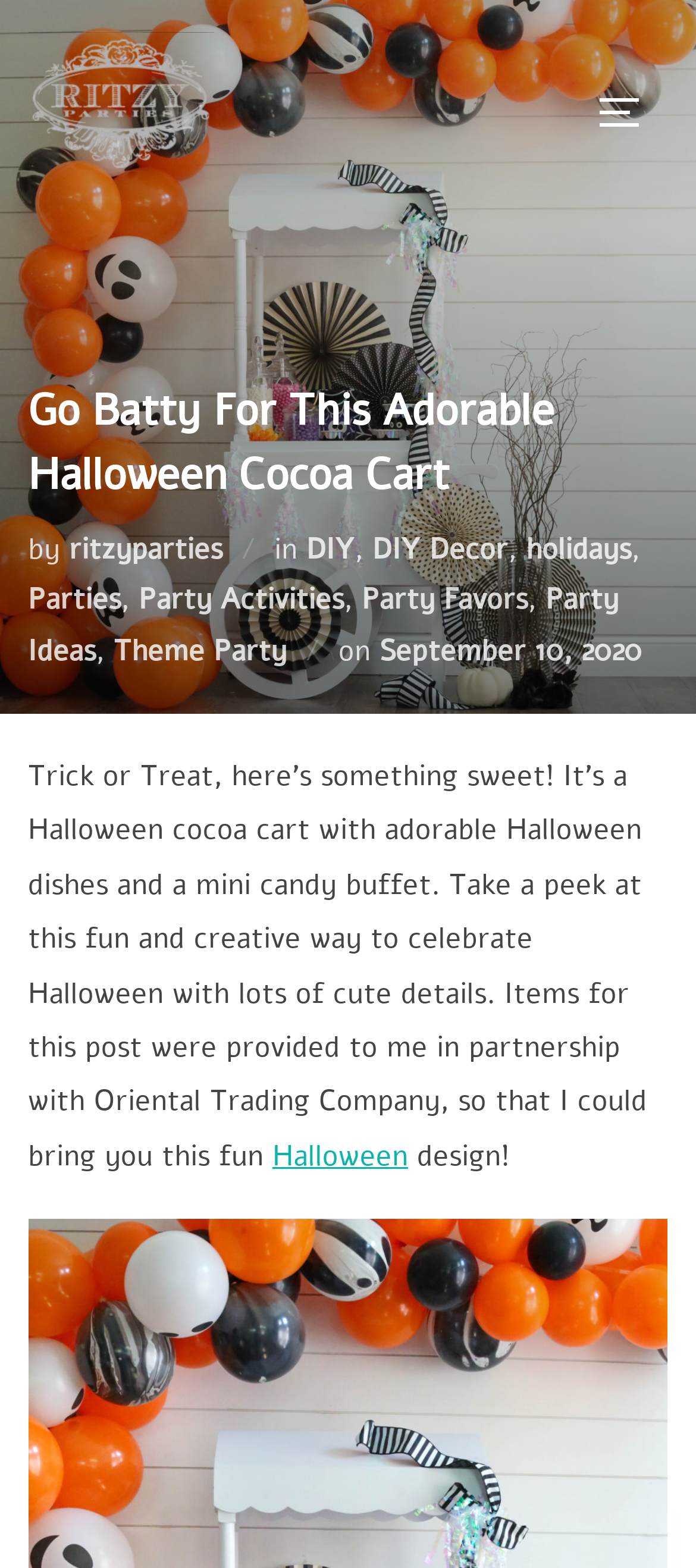Please locate and retrieve the main header text of the webpage.

Go Batty For This Adorable Halloween Cocoa Cart